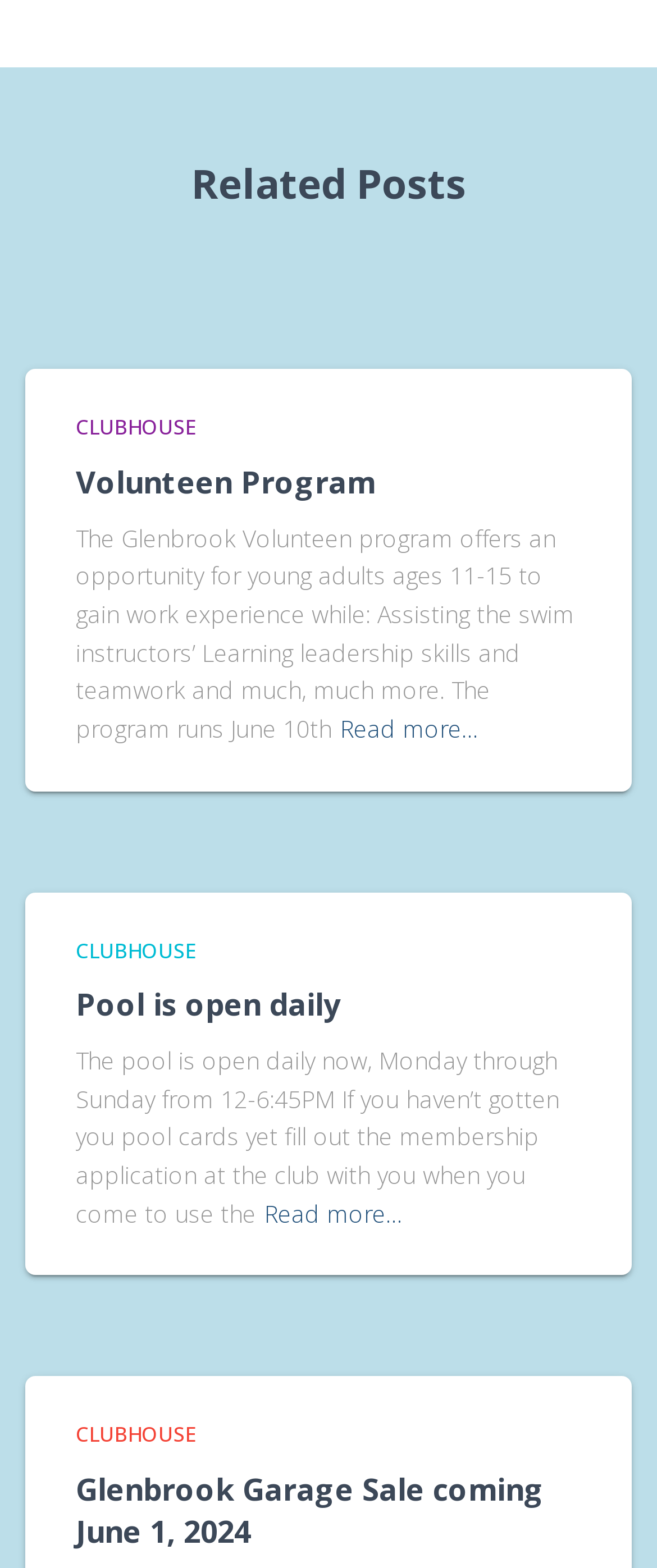From the element description: "Pool is open daily", extract the bounding box coordinates of the UI element. The coordinates should be expressed as four float numbers between 0 and 1, in the order [left, top, right, bottom].

[0.115, 0.627, 0.518, 0.653]